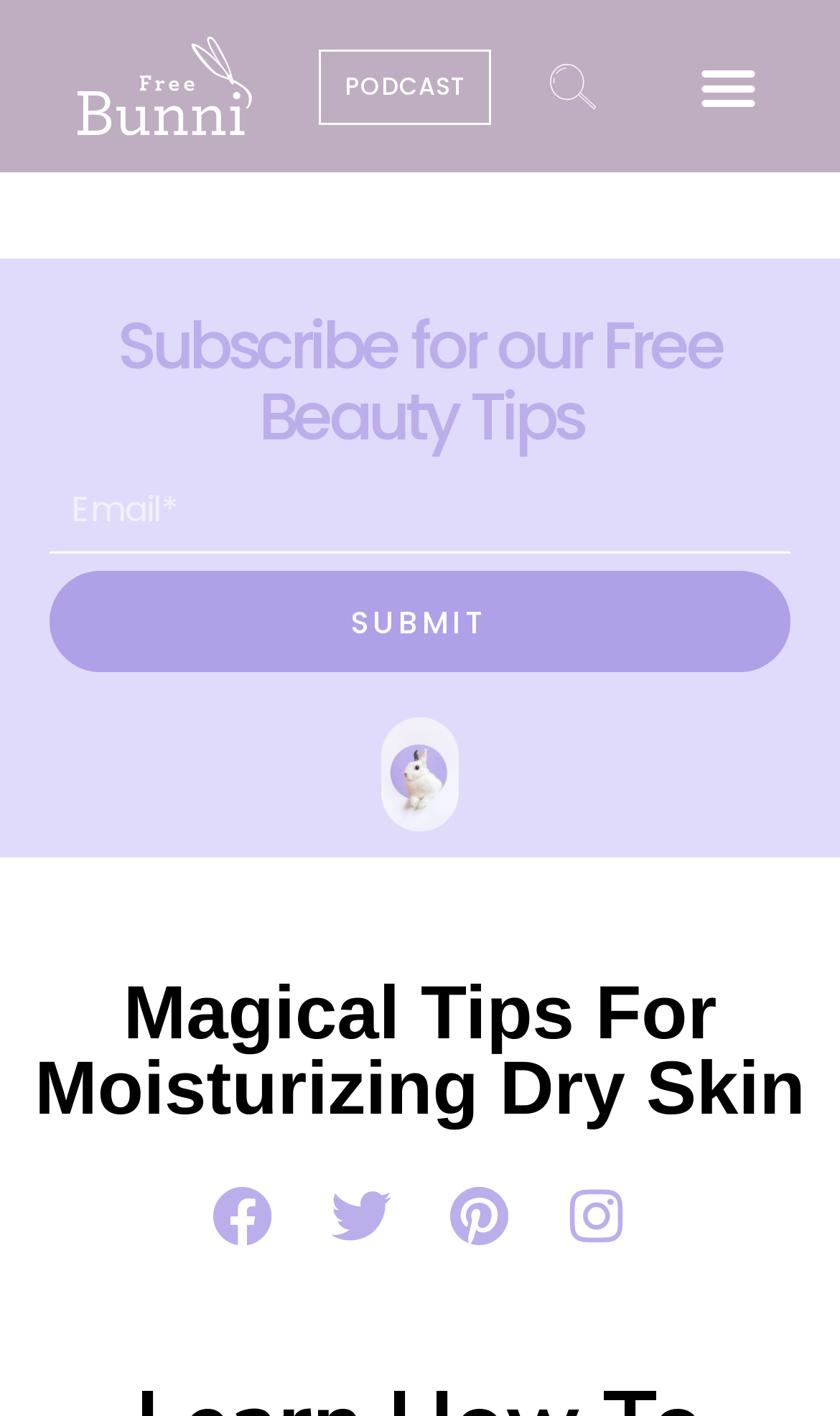How many social media links are present?
Relying on the image, give a concise answer in one word or a brief phrase.

4